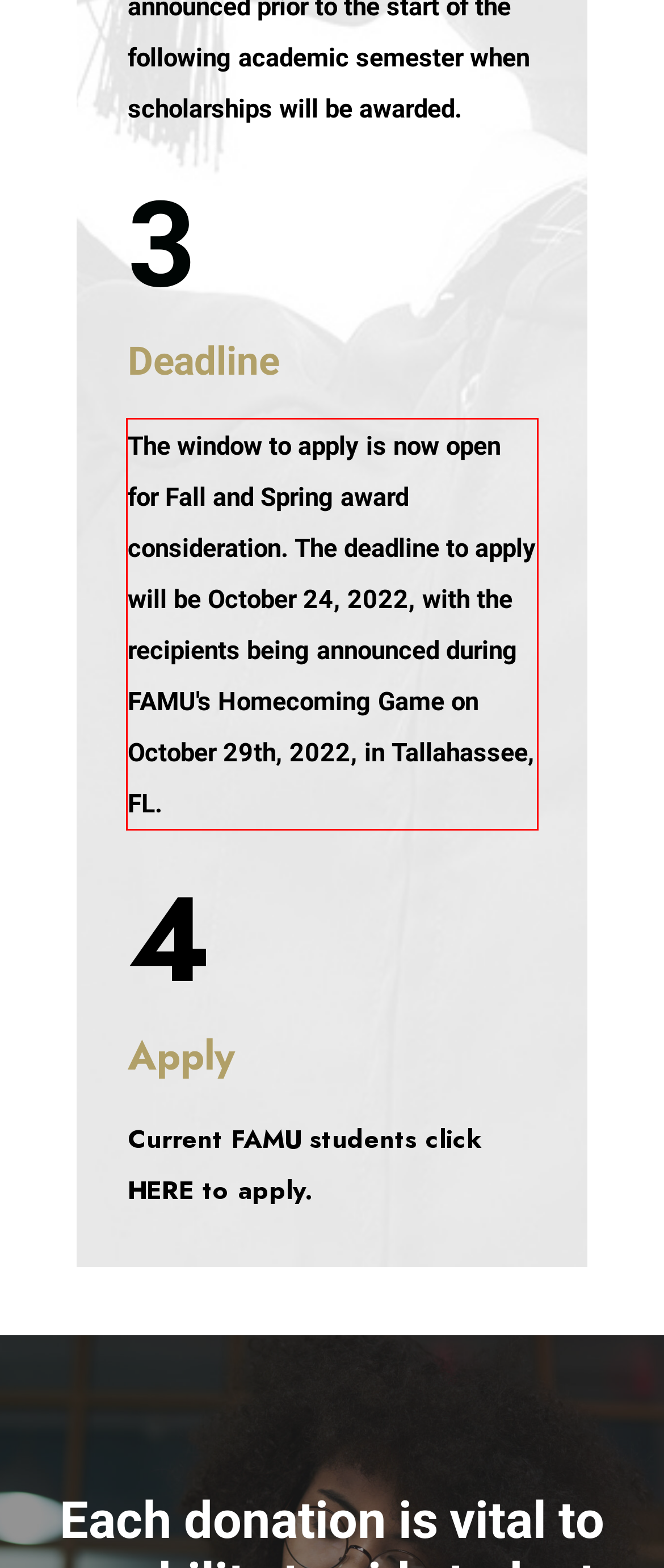From the screenshot of the webpage, locate the red bounding box and extract the text contained within that area.

The window to apply is now open for Fall and Spring award consideration. The deadline to apply will be October 24, 2022, with the recipients being announced during FAMU's Homecoming Game on October 29th, 2022, in Tallahassee, FL.